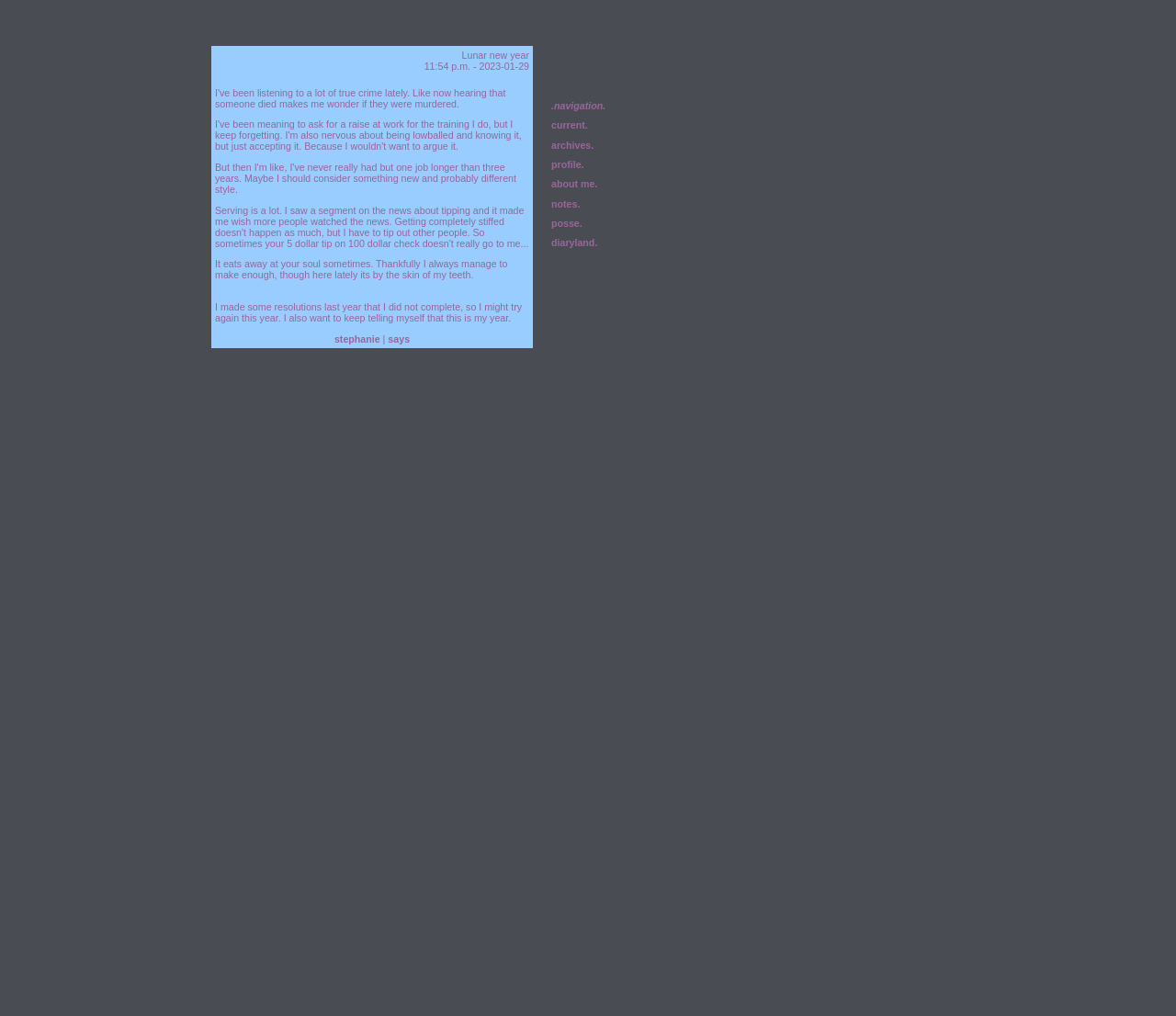Identify the bounding box coordinates of the section that should be clicked to achieve the task described: "visit diaryland".

[0.469, 0.233, 0.508, 0.244]